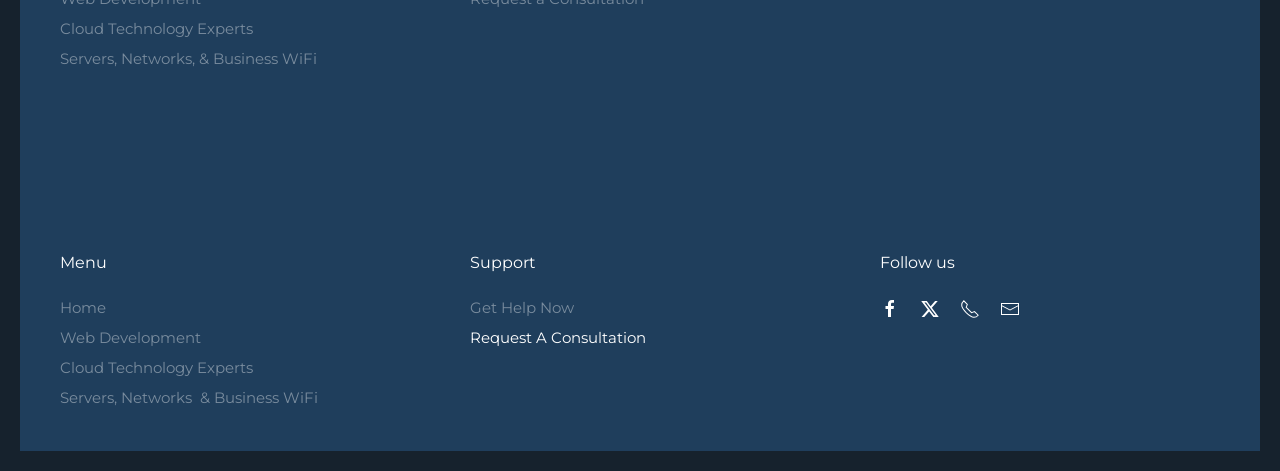Provide a brief response in the form of a single word or phrase:
How many social media links are there?

4